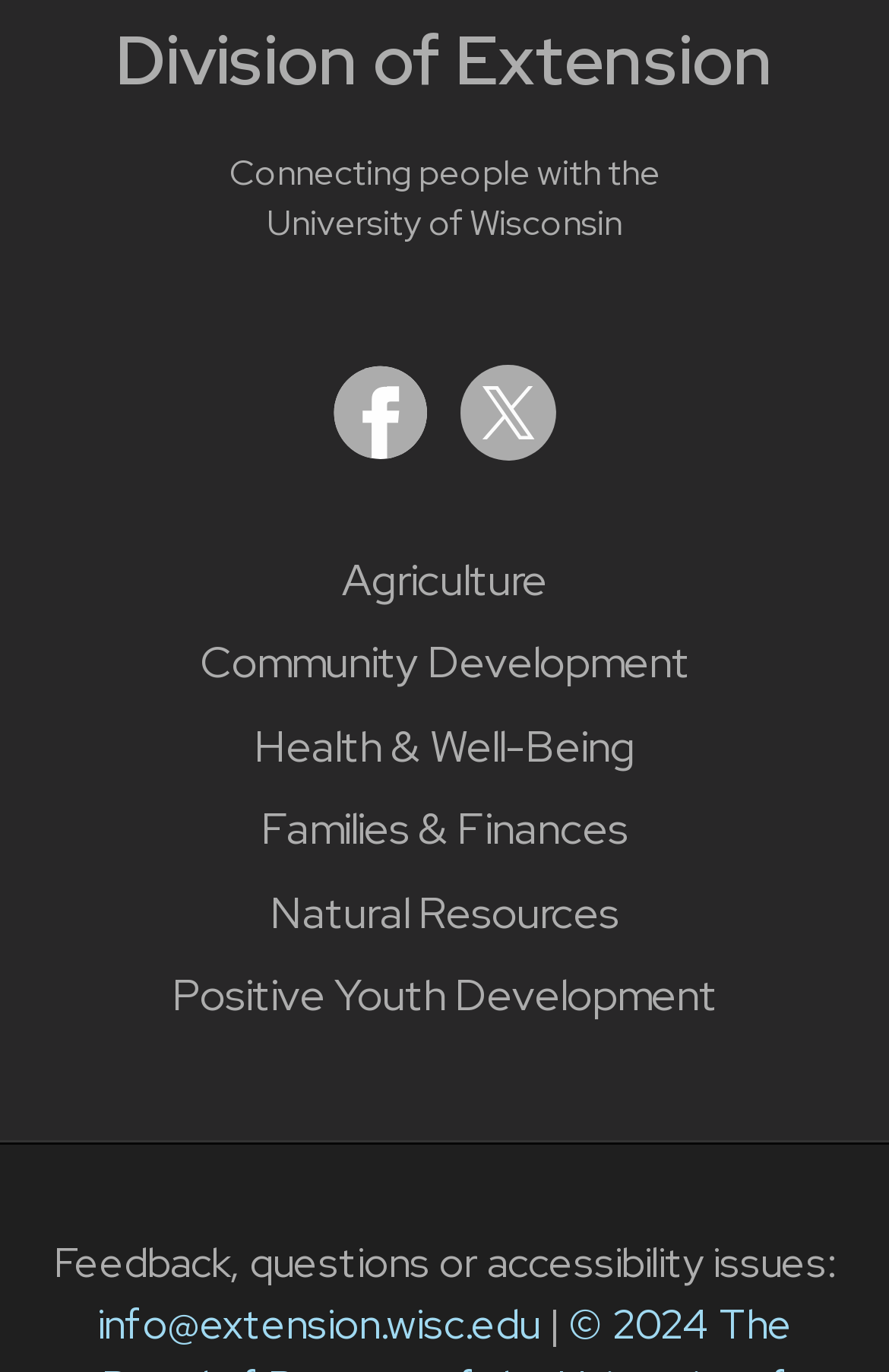Can you provide the bounding box coordinates for the element that should be clicked to implement the instruction: "Explore Natural Resources"?

[0.304, 0.644, 0.696, 0.686]